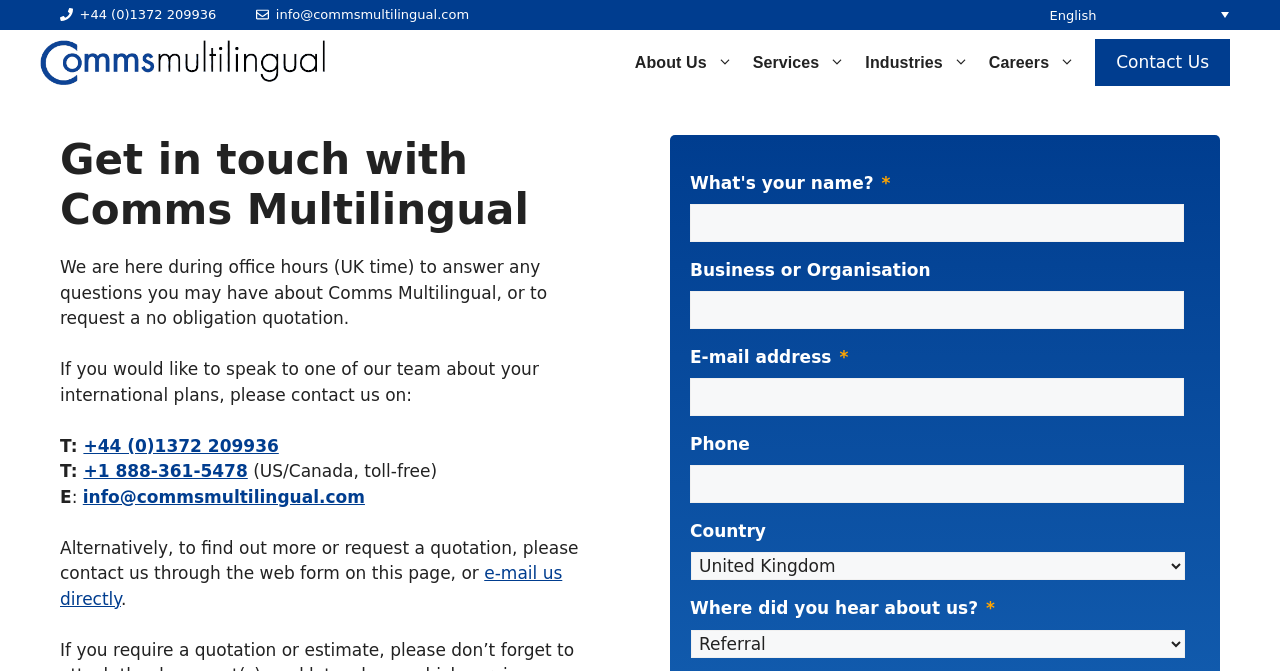Use the information in the screenshot to answer the question comprehensively: What is the email address to contact Comms Multilingual?

I found the email address by looking at the contact information section on the webpage, where it is listed as 'E: info@commsmultilingual.com'.